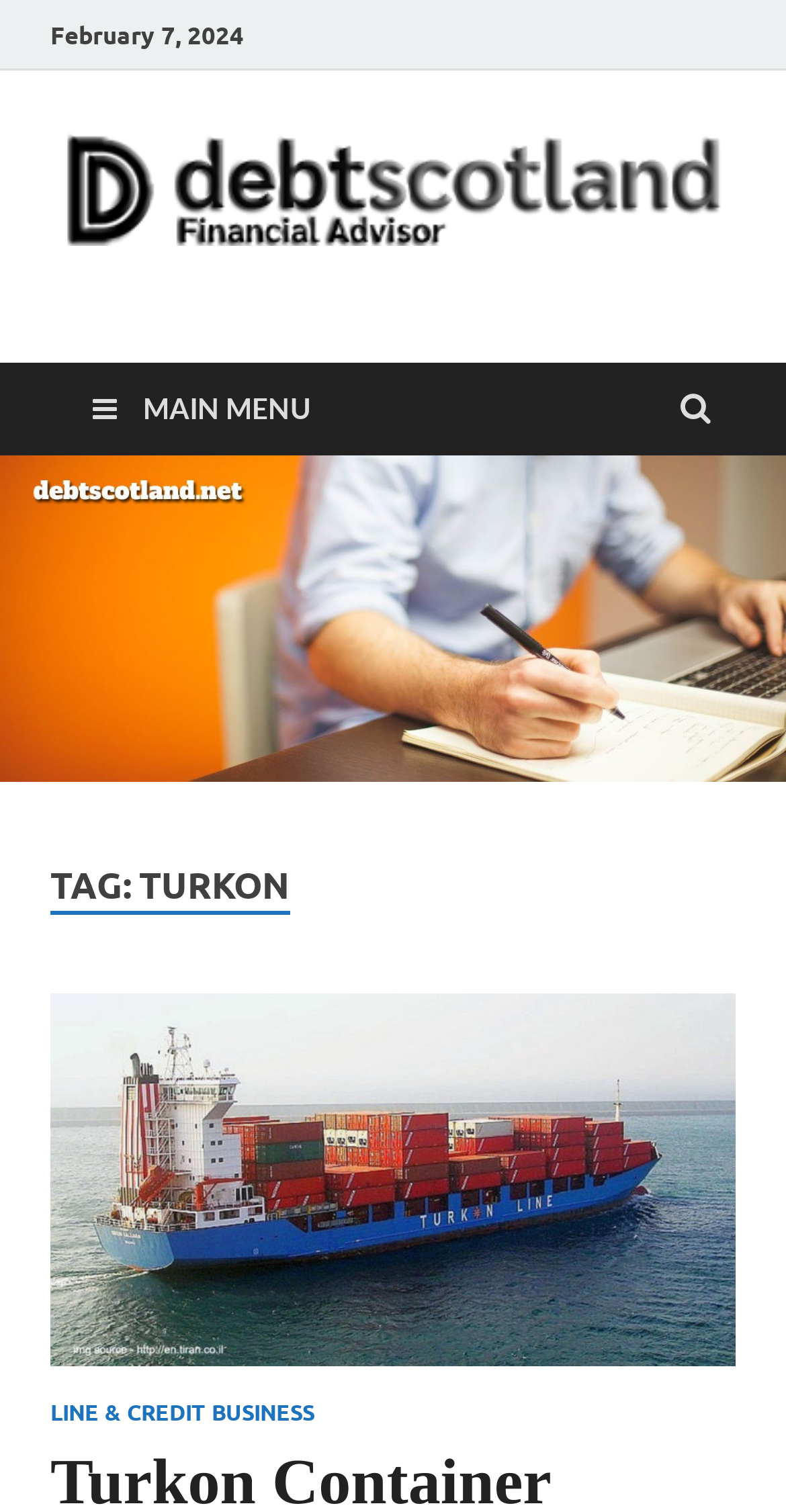What is the profession mentioned on the webpage?
Refer to the image and provide a detailed answer to the question.

The profession 'Financial Advisor' is mentioned on the webpage, which suggests that the webpage is related to financial services or advice.